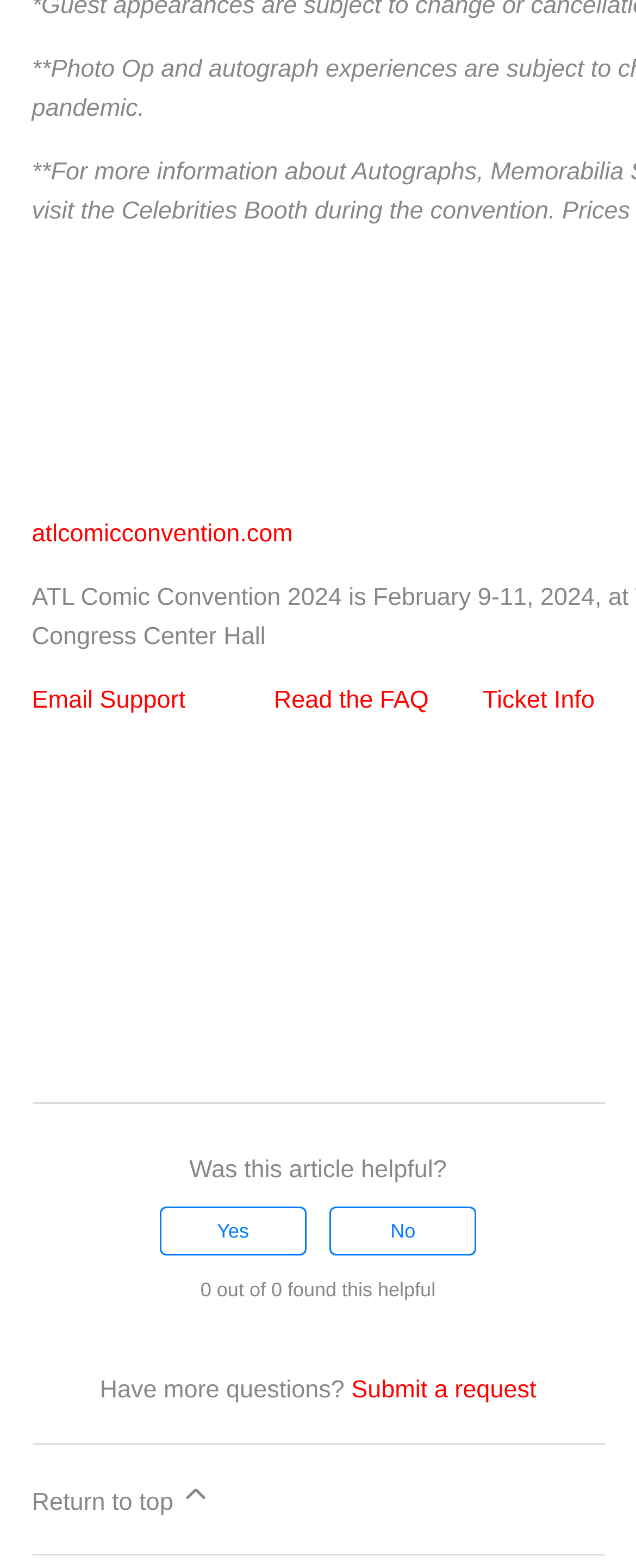Determine the bounding box coordinates for the area you should click to complete the following instruction: "Contact Email Support".

[0.05, 0.438, 0.292, 0.456]